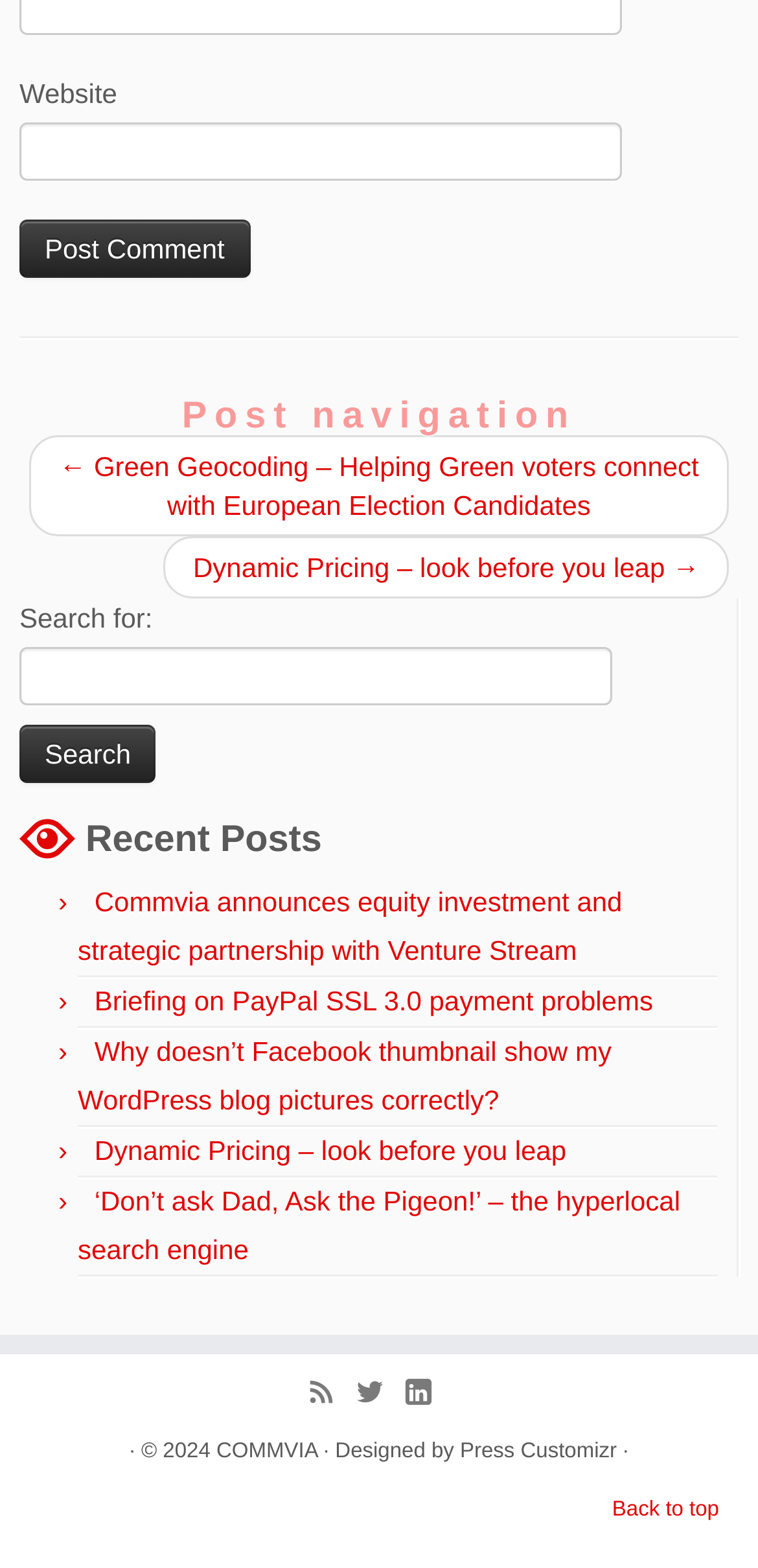What is the title of the section below the separator?
Refer to the screenshot and answer in one word or phrase.

Post navigation